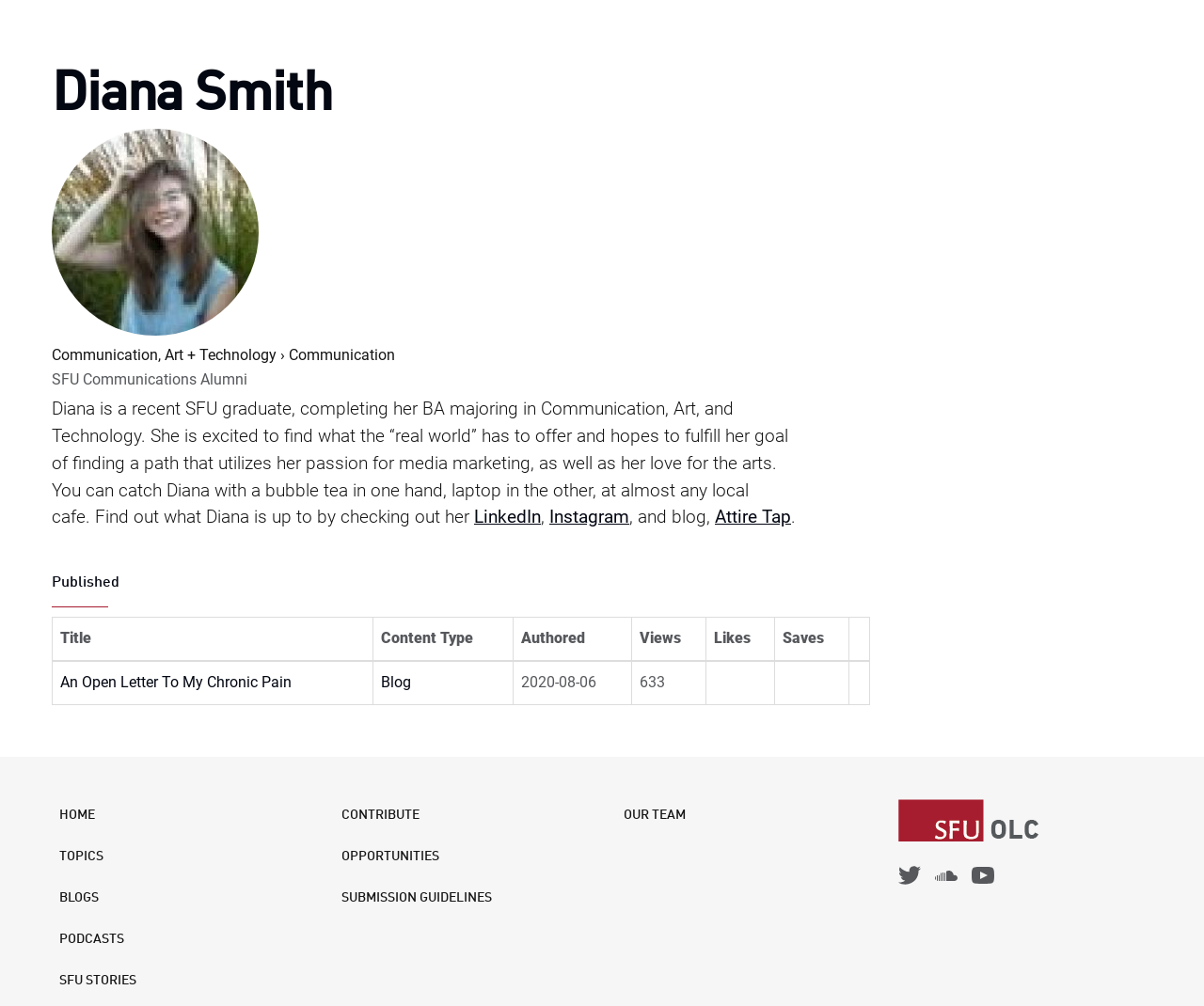From the webpage screenshot, identify the region described by Research. Provide the bounding box coordinates as (top-left x, top-left y, bottom-right x, bottom-right y), with each value being a floating point number between 0 and 1.

None